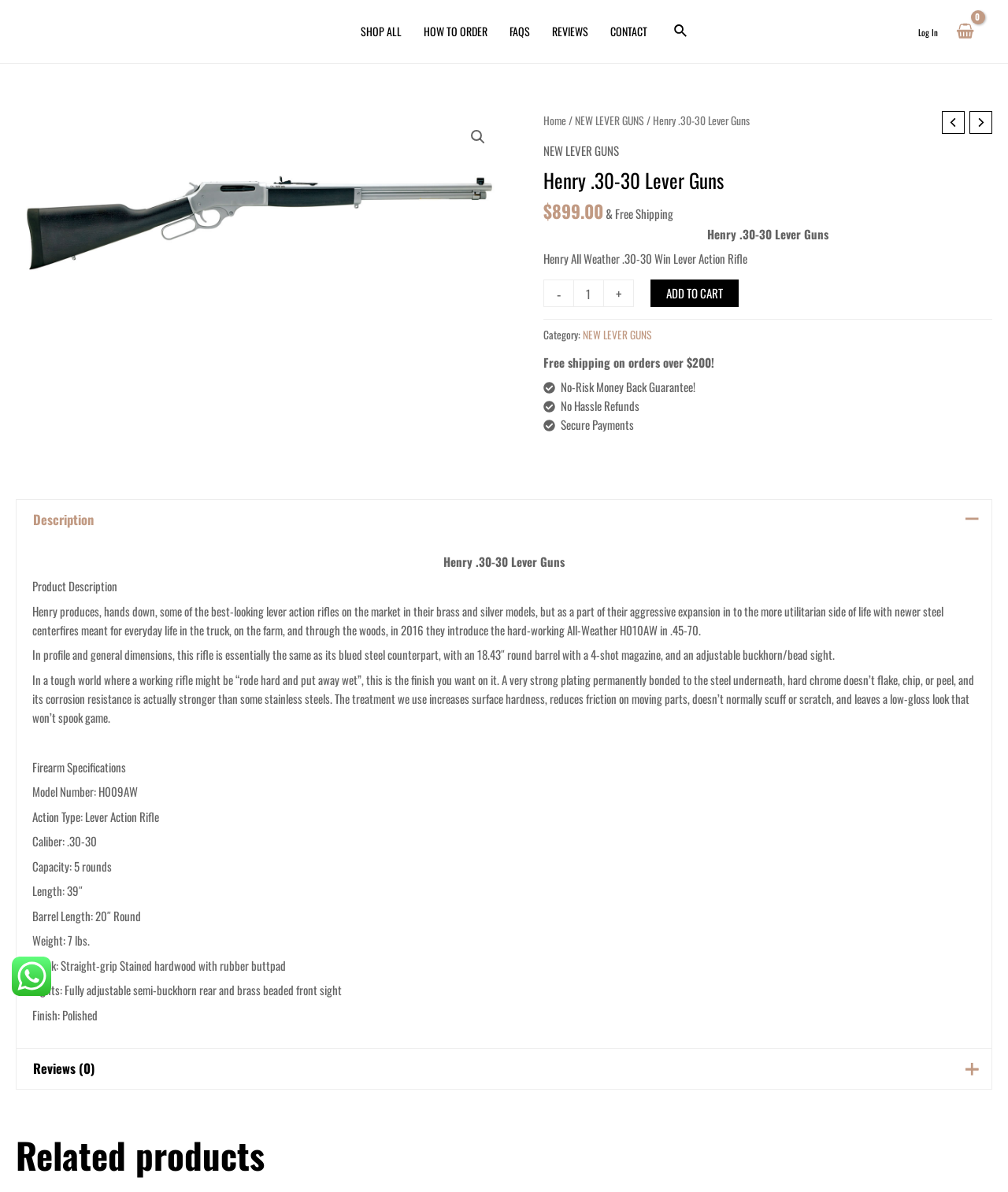What is the finish of the Henry .30-30 Lever Gun?
Using the image, provide a detailed and thorough answer to the question.

I determined the finish of the Henry .30-30 Lever Gun by looking at the product specifications section, which lists the finish as 'Polished'.